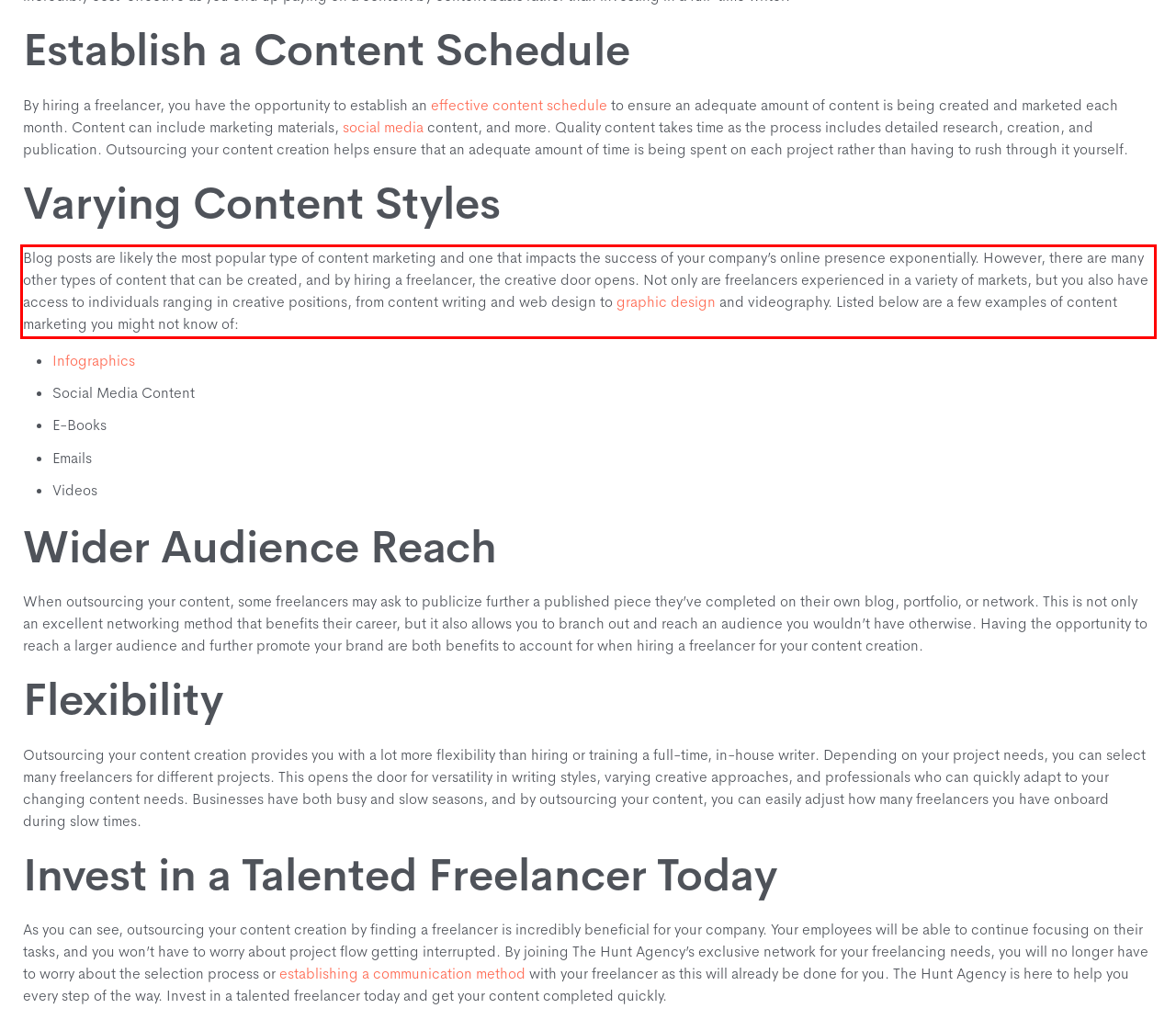You are looking at a screenshot of a webpage with a red rectangle bounding box. Use OCR to identify and extract the text content found inside this red bounding box.

Blog posts are likely the most popular type of content marketing and one that impacts the success of your company’s online presence exponentially. However, there are many other types of content that can be created, and by hiring a freelancer, the creative door opens. Not only are freelancers experienced in a variety of markets, but you also have access to individuals ranging in creative positions, from content writing and web design to graphic design and videography. Listed below are a few examples of content marketing you might not know of: